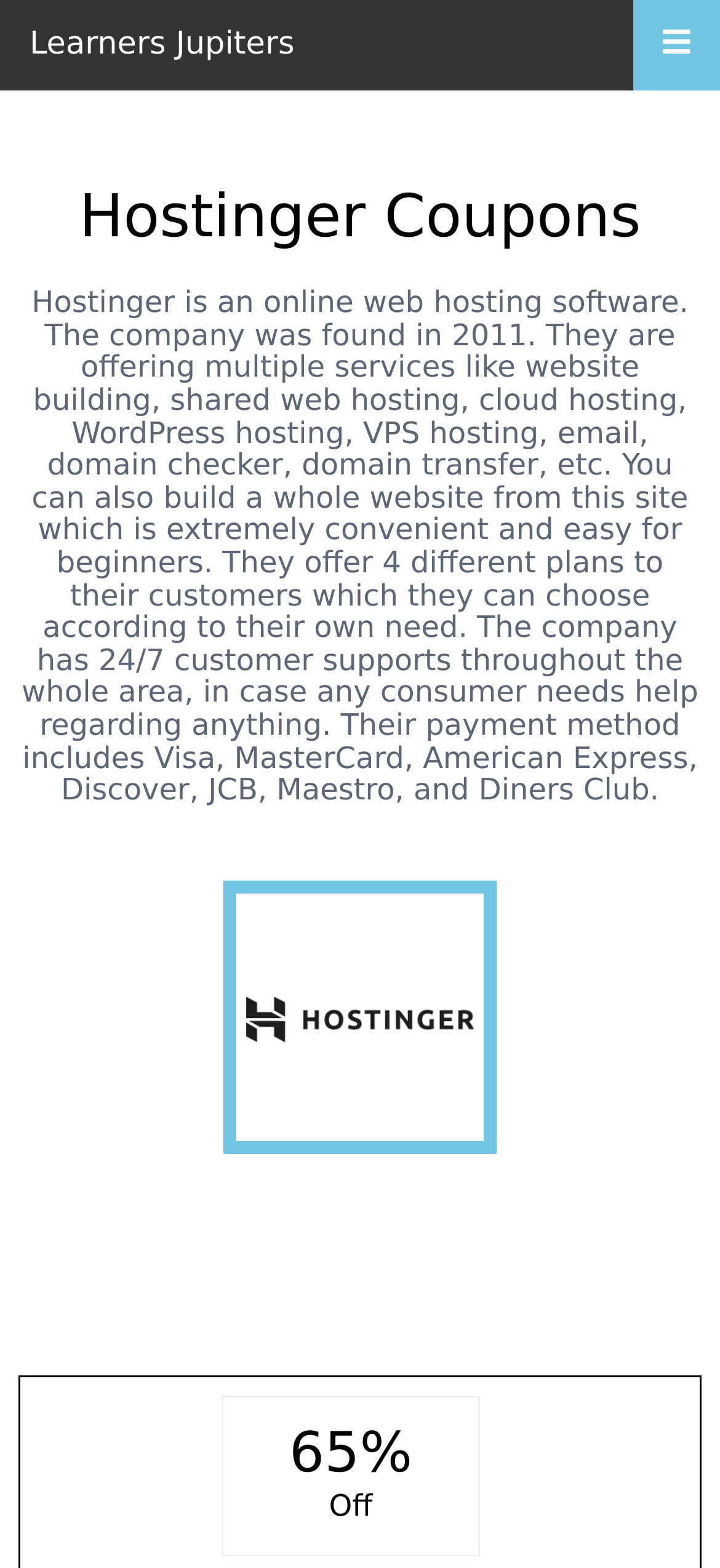What type of services does Hostinger offer?
Provide a detailed answer to the question, using the image to inform your response.

Based on the webpage content, Hostinger offers multiple services including website building, shared web hosting, cloud hosting, WordPress hosting, VPS hosting, email, domain checker, and domain transfer.